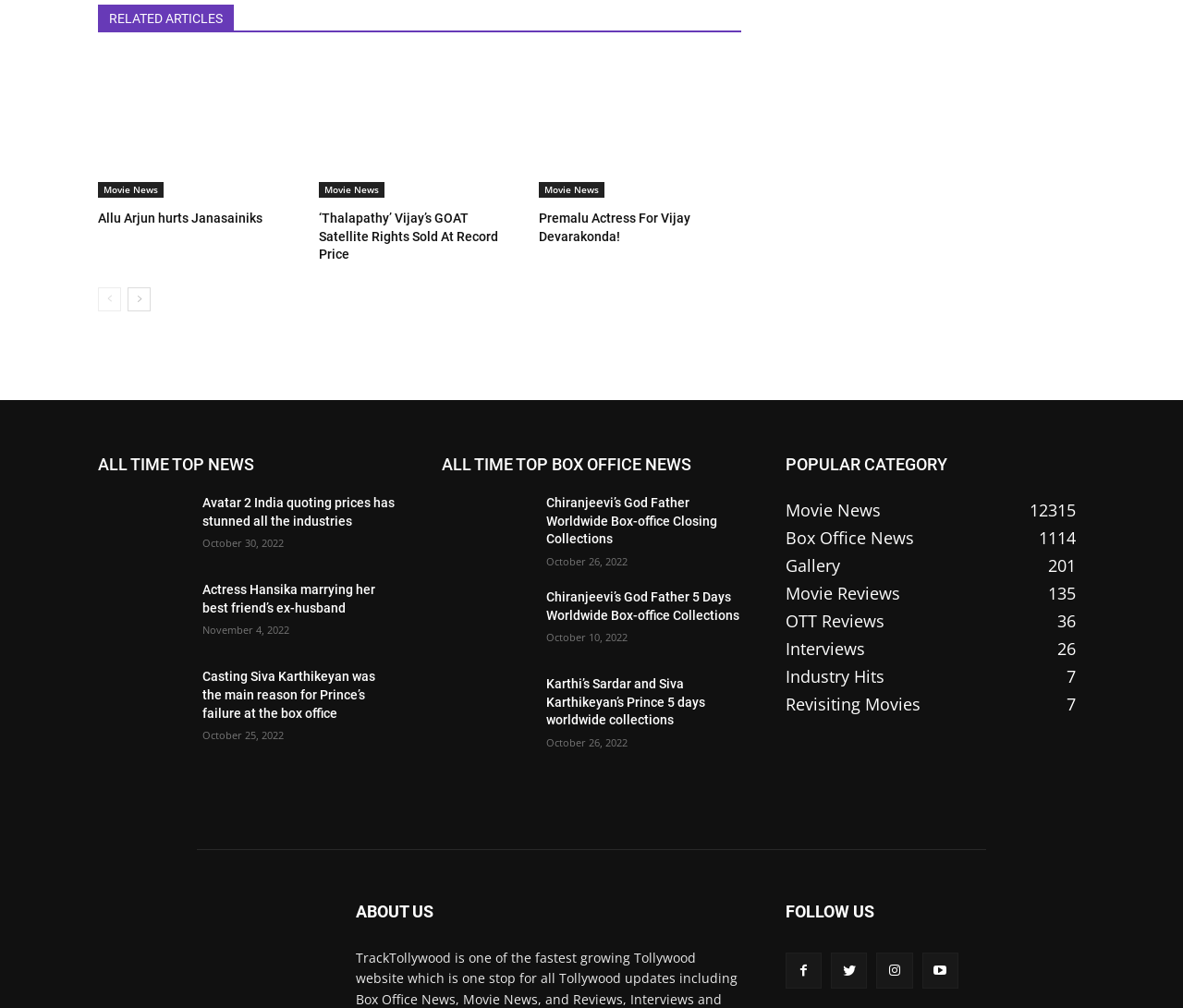Please provide a brief answer to the question using only one word or phrase: 
How many days of worldwide box-office collections are reported for Karthi’s Sardar and Siva Karthikeyan’s Prince?

5 days